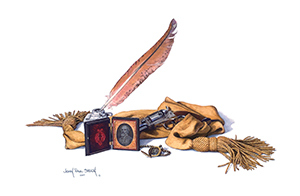What is the purpose of the gold sash?
Give a detailed and exhaustive answer to the question.

The caption describes the flowing gold sash as adding richness to the scene, with its soft draping regulated by elegant tassels, evoking a sense of nostalgia and recalling a time of correspondence and craftsmanship from the past.